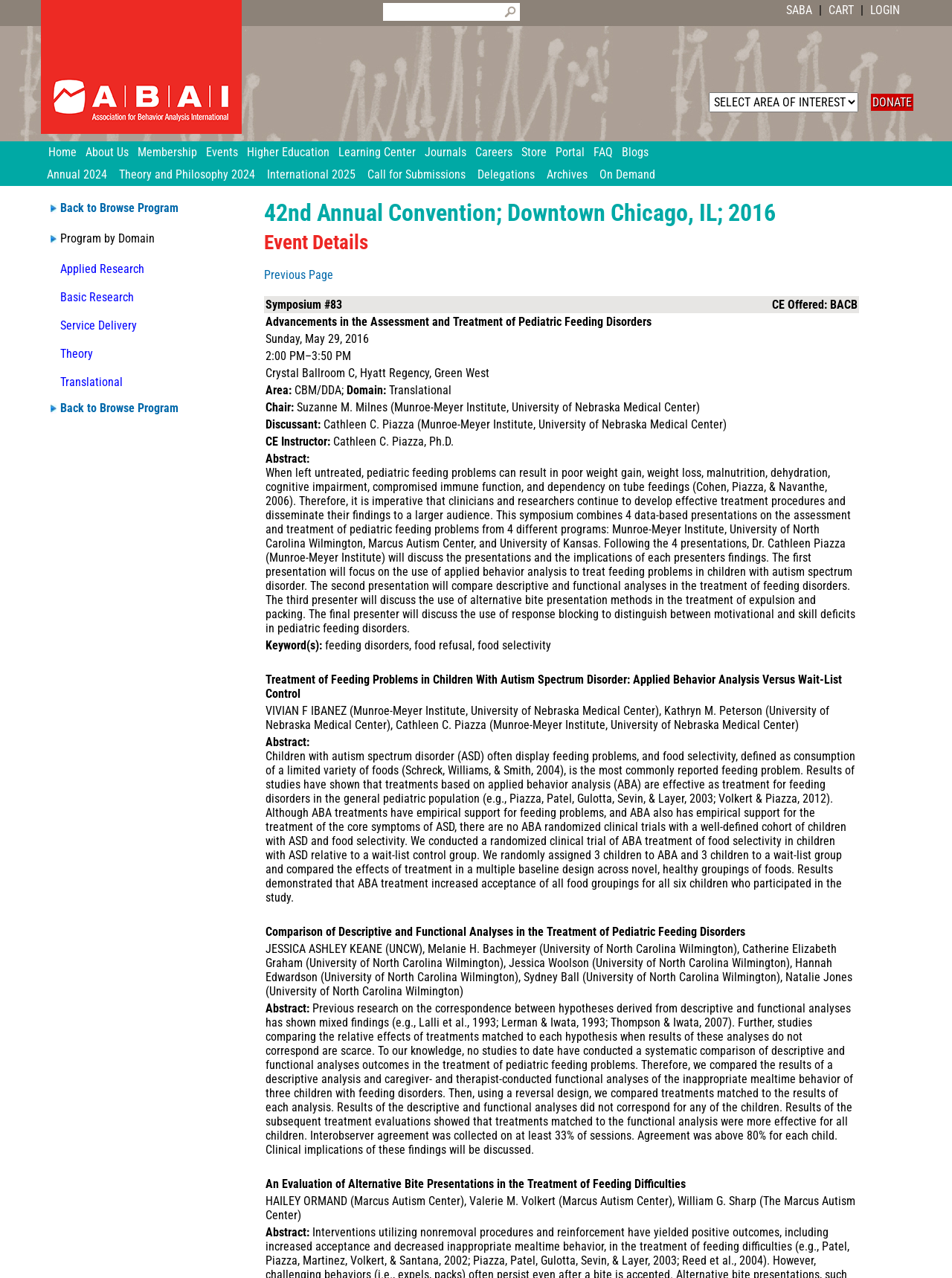What is the location of the symposium?
Answer briefly with a single word or phrase based on the image.

Crystal Ballroom C, Hyatt Regency, Green West